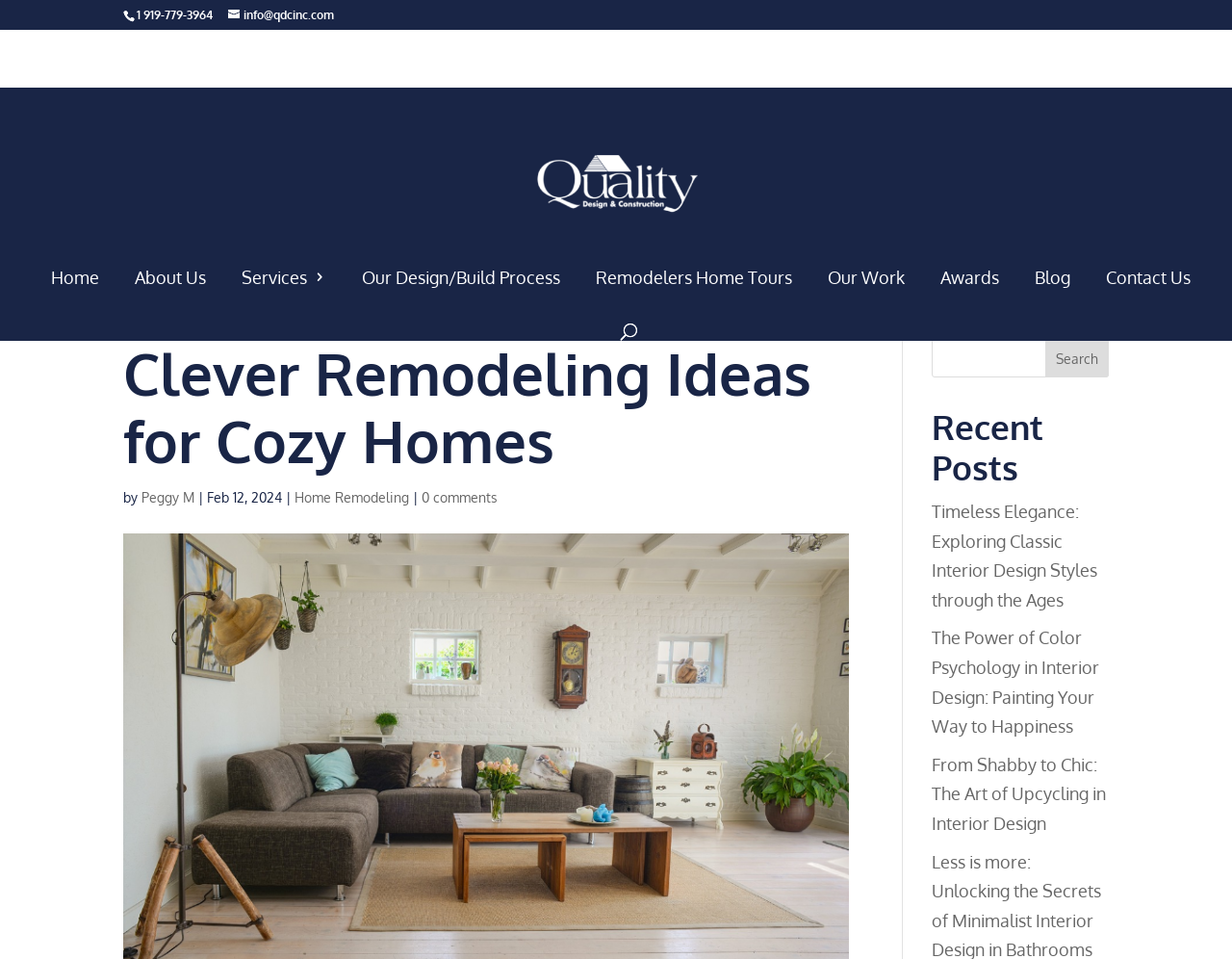Please identify the bounding box coordinates of the clickable element to fulfill the following instruction: "Click on the Home link". The coordinates should be four float numbers between 0 and 1, i.e., [left, top, right, bottom].

[0.041, 0.282, 0.08, 0.332]